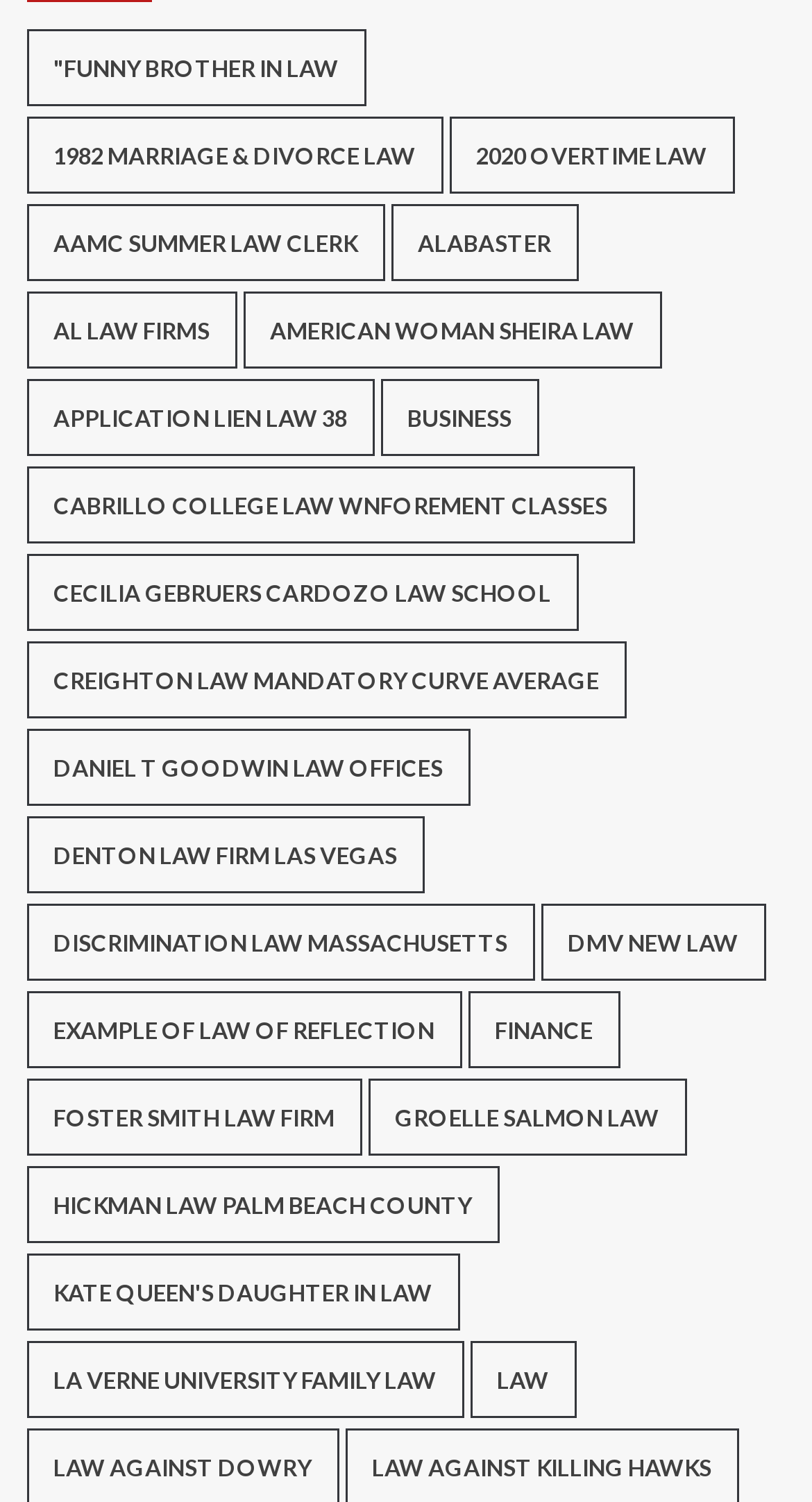Answer the question with a brief word or phrase:
What is the text of the first link?

Funny Brother In Law